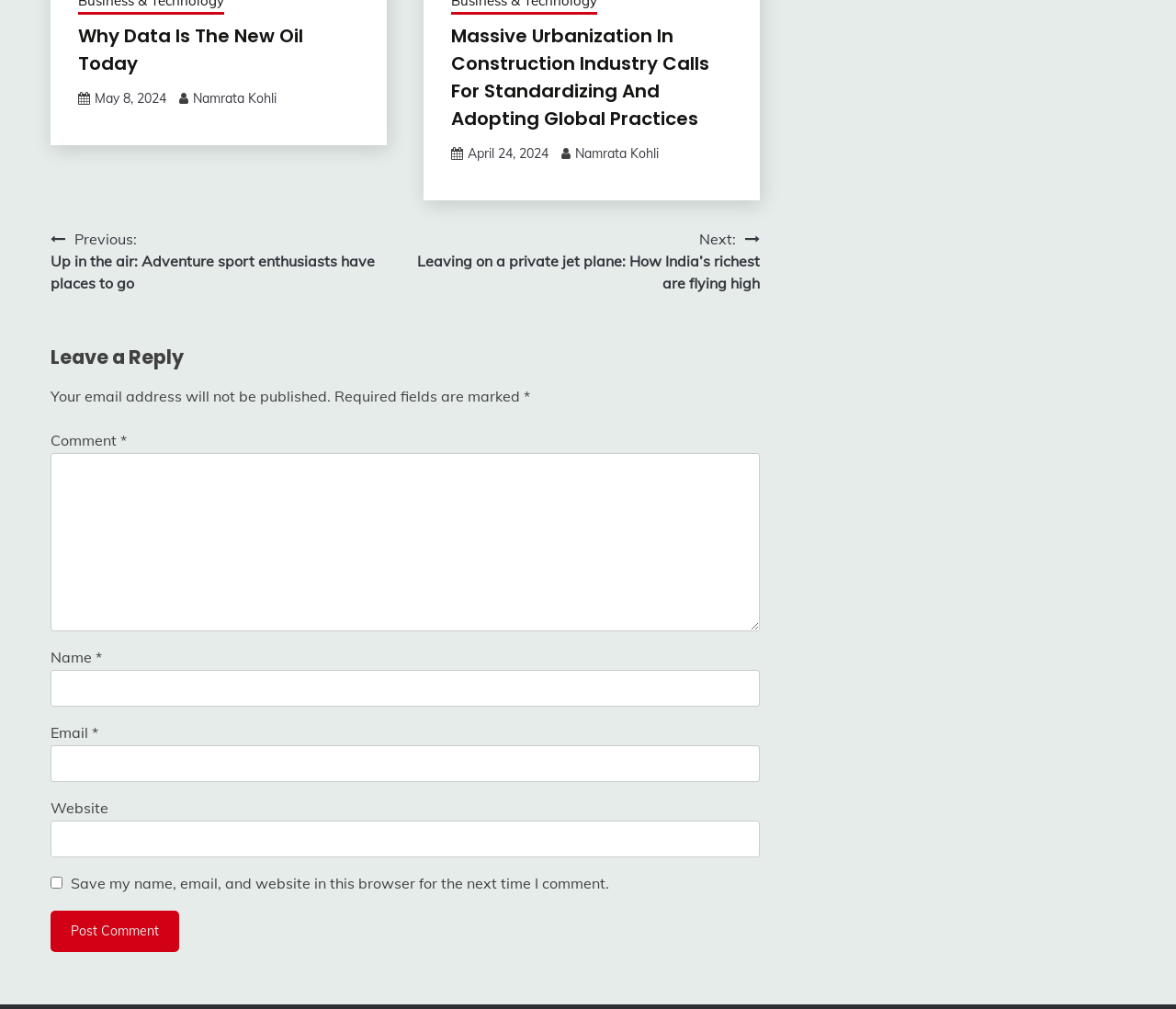Give a concise answer using only one word or phrase for this question:
What is the purpose of the textbox with the label 'Comment'?

To leave a comment